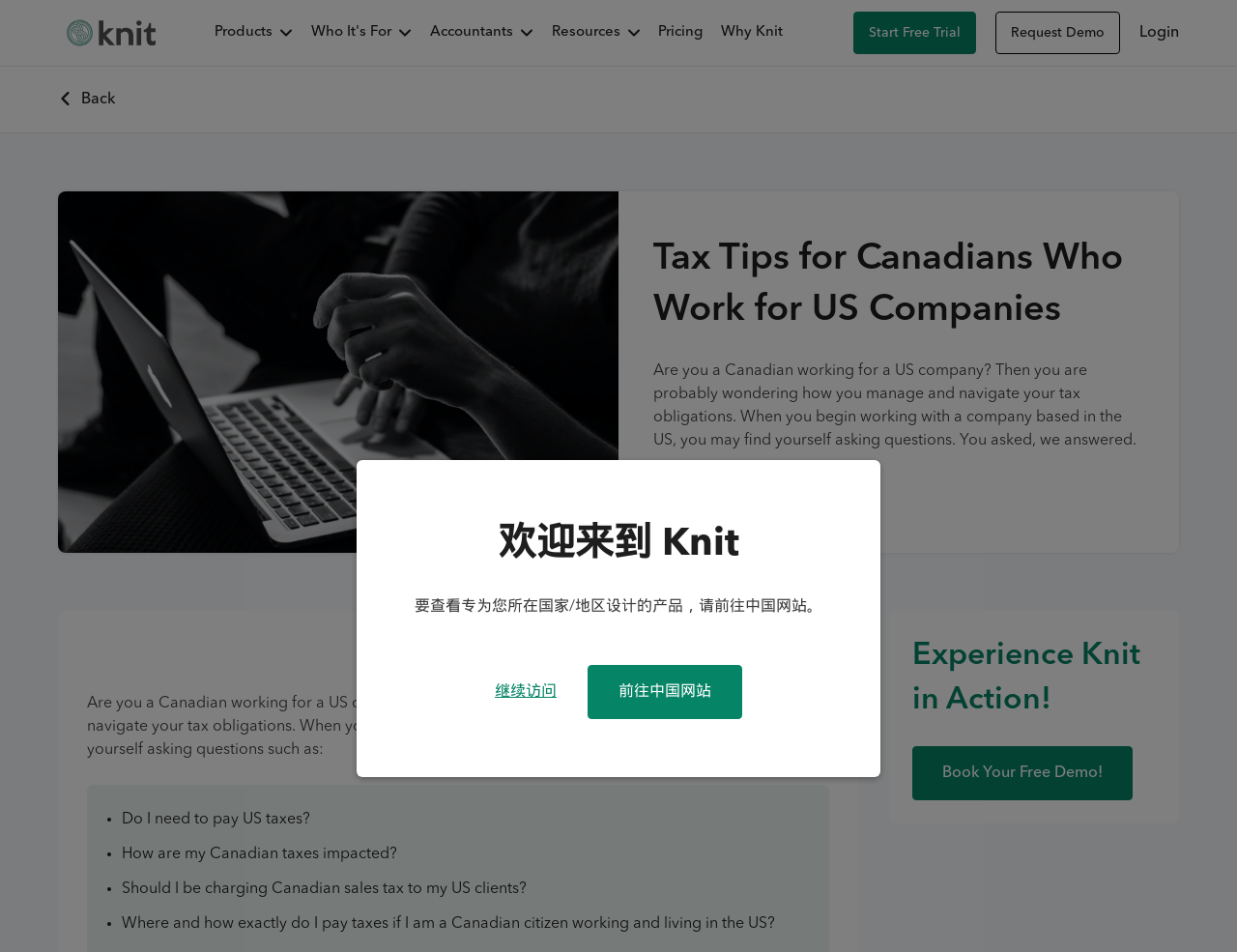Specify the bounding box coordinates of the area to click in order to execute this command: 'Visit the Knit website homepage'. The coordinates should consist of four float numbers ranging from 0 to 1, and should be formatted as [left, top, right, bottom].

[0.047, 0.0, 0.133, 0.069]